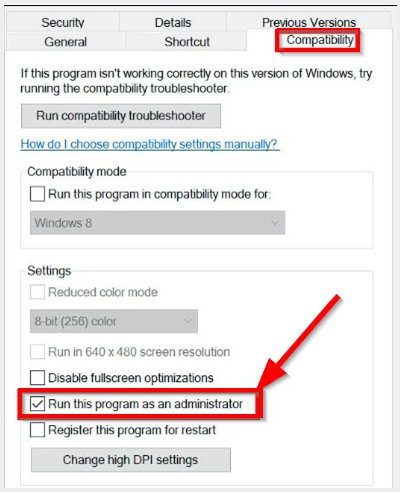Provide a comprehensive description of the image.

The image illustrates the "Compatibility" settings for a Windows application, highlighting the crucial option "Run this program as an administrator." This setting is vital for resolving issues when running certain games, like Destiny 2, particularly if users frequently encounter crashing problems. 

The screenshot shows a Windows dialog box, featuring multiple tabs including "General," "Details," and "Previous Versions," with the "Compatibility" tab actively selected. Under the "Compatibility mode" section, users can choose to run the program in compatibility mode for older versions of Windows, such as Windows 8. 

Prominently displayed in the settings area is the checkbox for "Run this program as an administrator," which is checked, indicating that this permission should be enabled for the application. This action is recommended as part of steps to ensure the program runs smoothly without interruptions. Overall, the image serves as a step-by-step guide for users looking to adjust settings to prevent crashes while gaming.